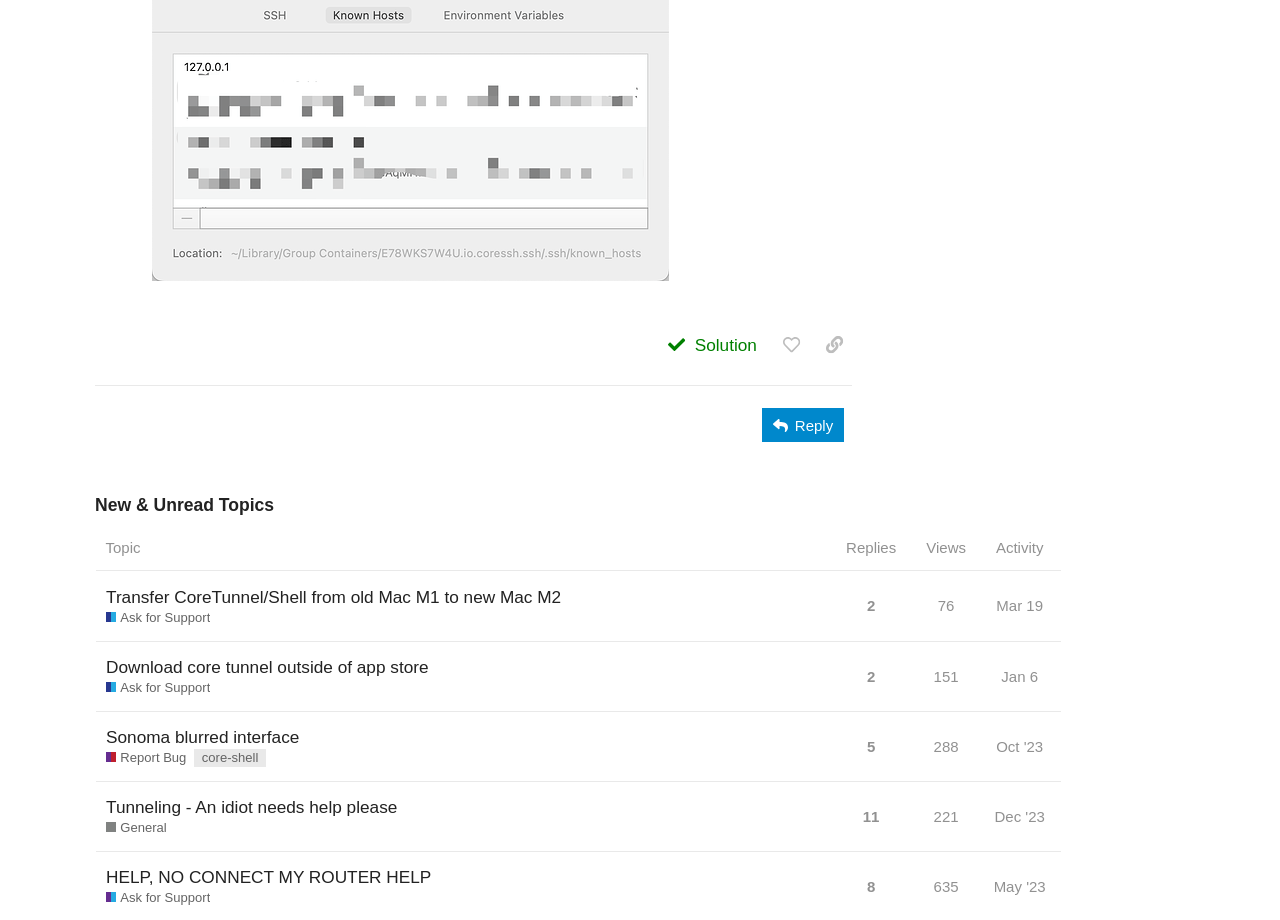Please determine the bounding box coordinates for the UI element described as: "2".

[0.673, 0.634, 0.688, 0.683]